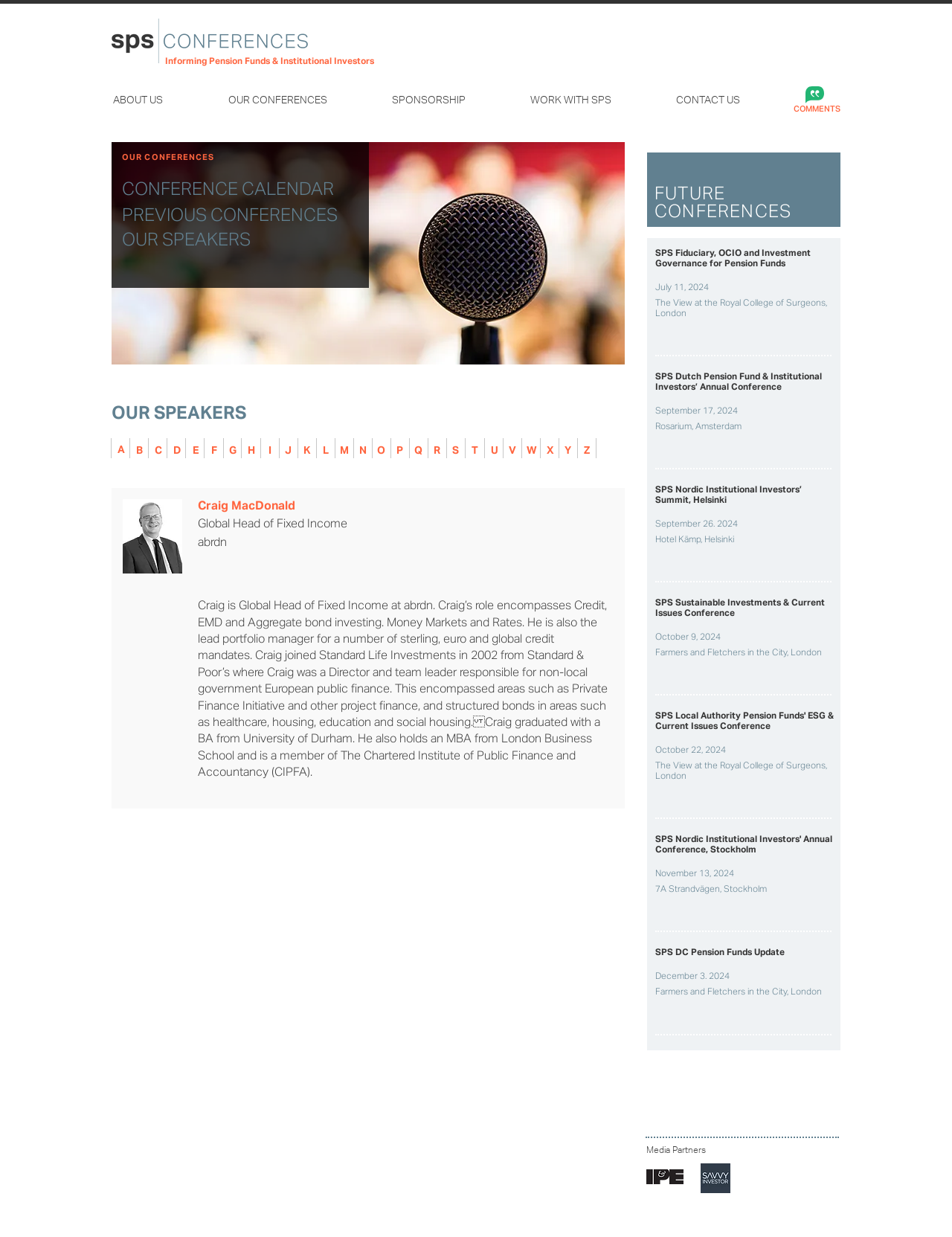Can you find the bounding box coordinates of the area I should click to execute the following instruction: "Click on the 'CONTACT US' link"?

[0.698, 0.073, 0.834, 0.088]